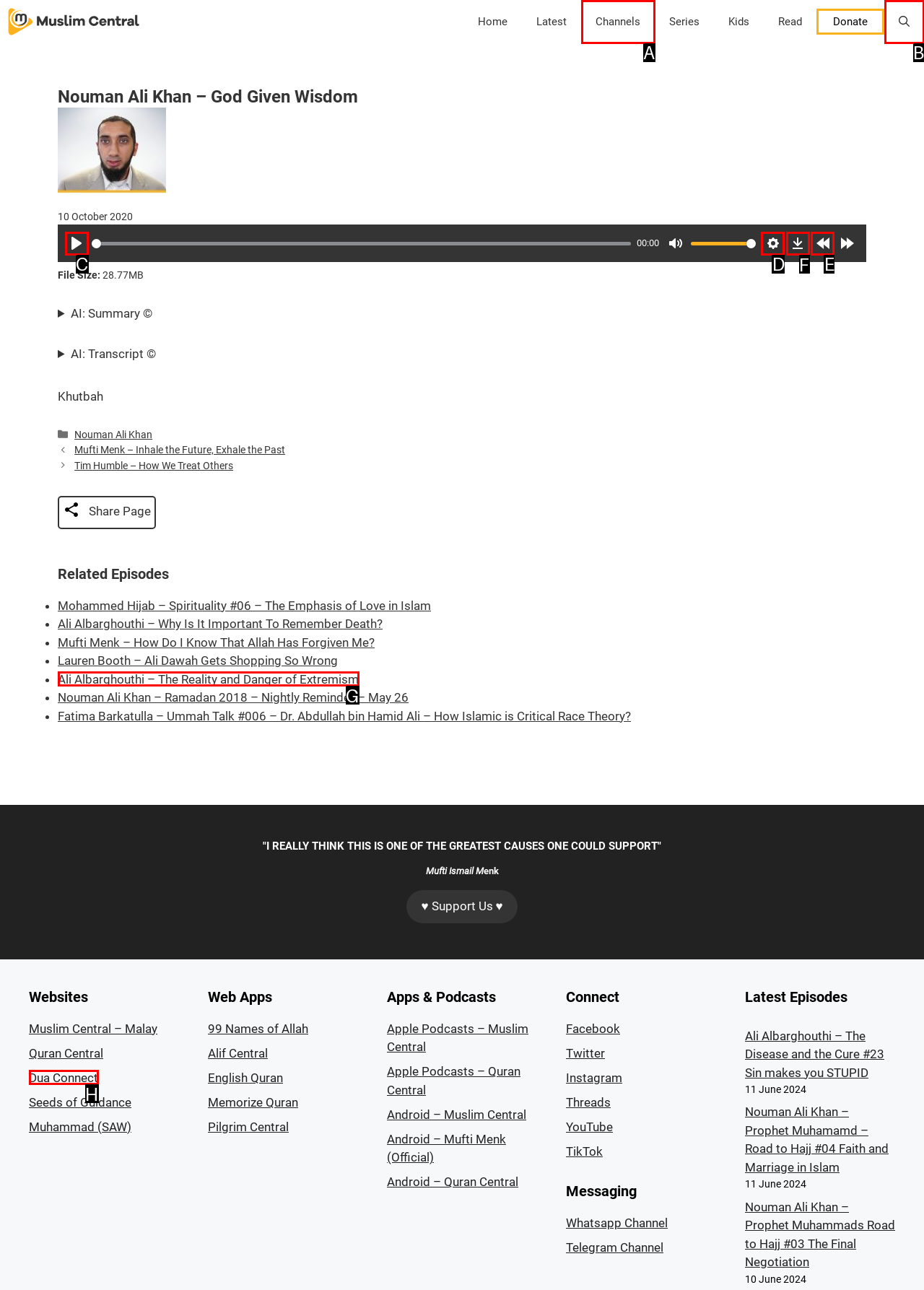Indicate the HTML element that should be clicked to perform the task: Download the audio file Reply with the letter corresponding to the chosen option.

F